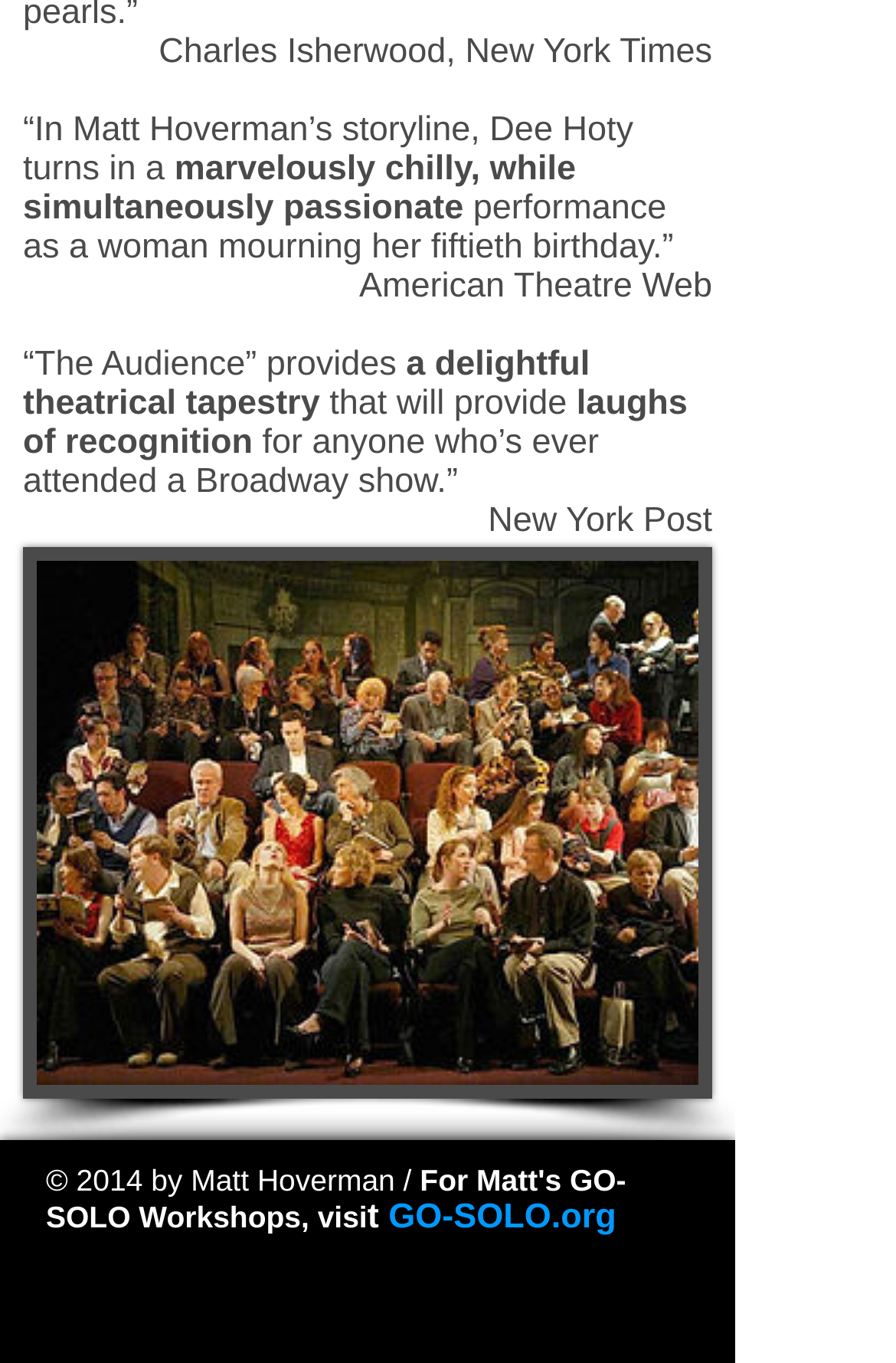What is the name of the play?
Based on the visual, give a brief answer using one word or a short phrase.

The Audience